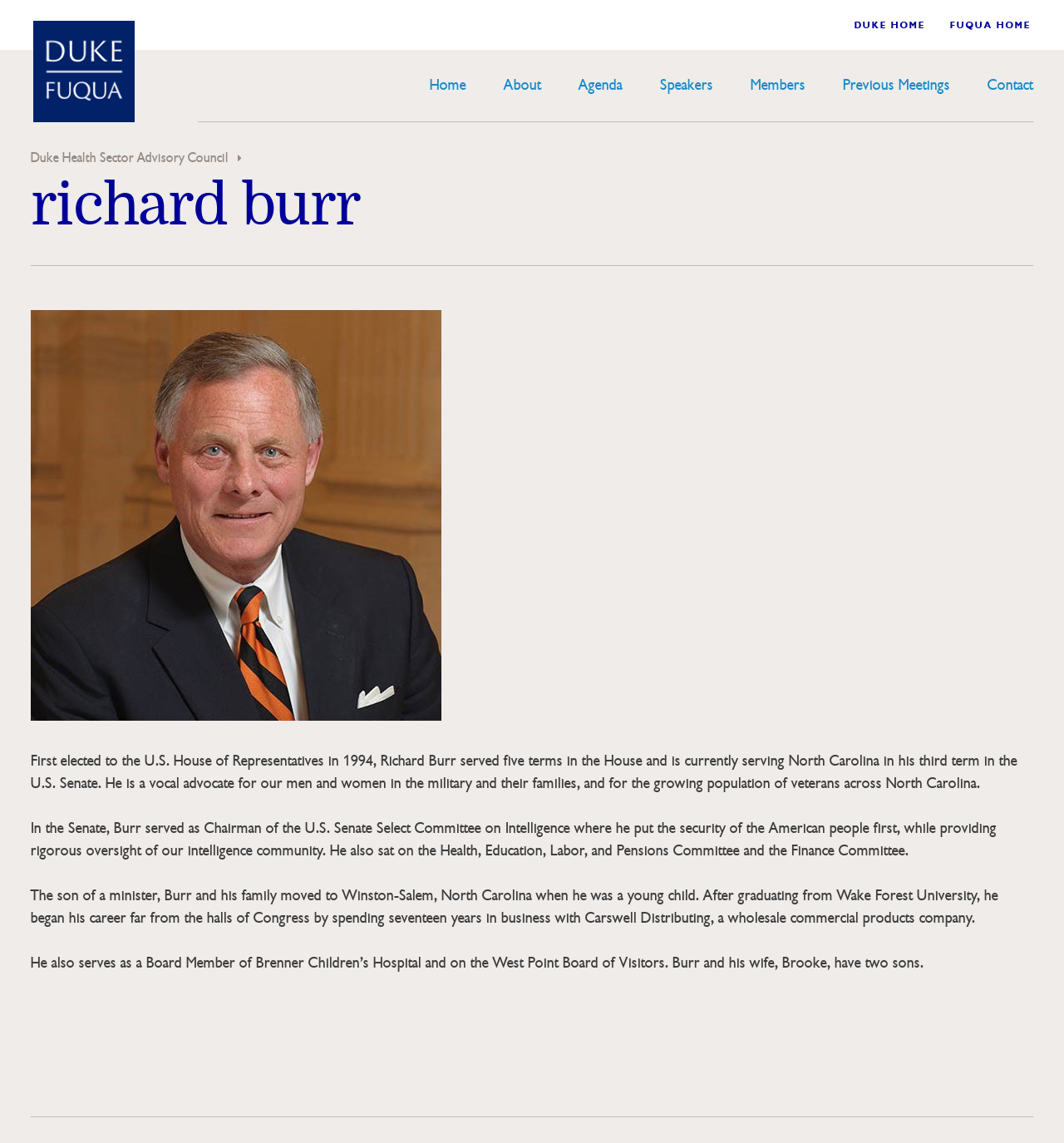Identify the bounding box coordinates for the element you need to click to achieve the following task: "Click the Home link". The coordinates must be four float values ranging from 0 to 1, formatted as [left, top, right, bottom].

[0.404, 0.066, 0.439, 0.082]